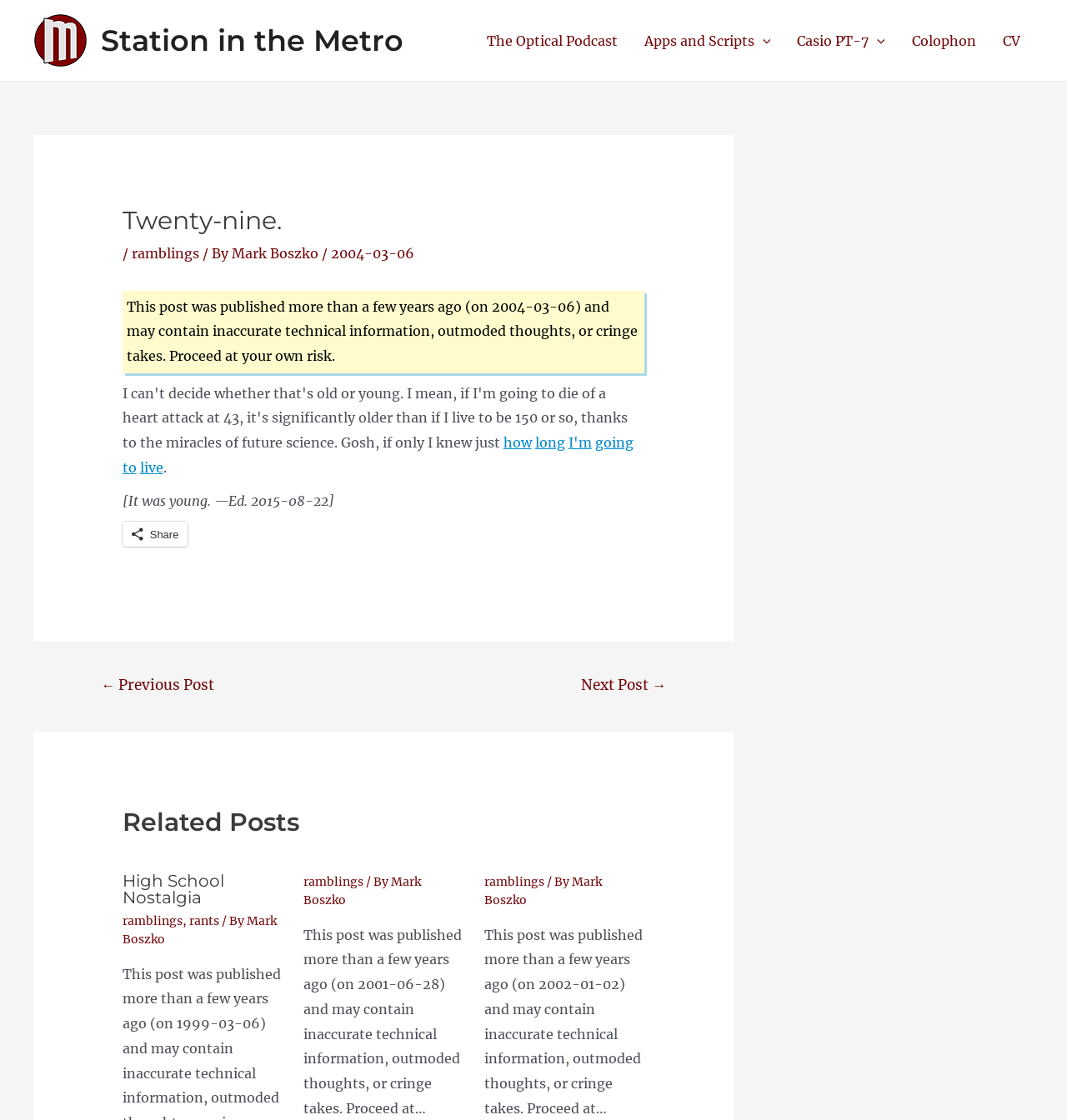What is the title of the article?
Based on the image, give a concise answer in the form of a single word or short phrase.

Twenty-nine.